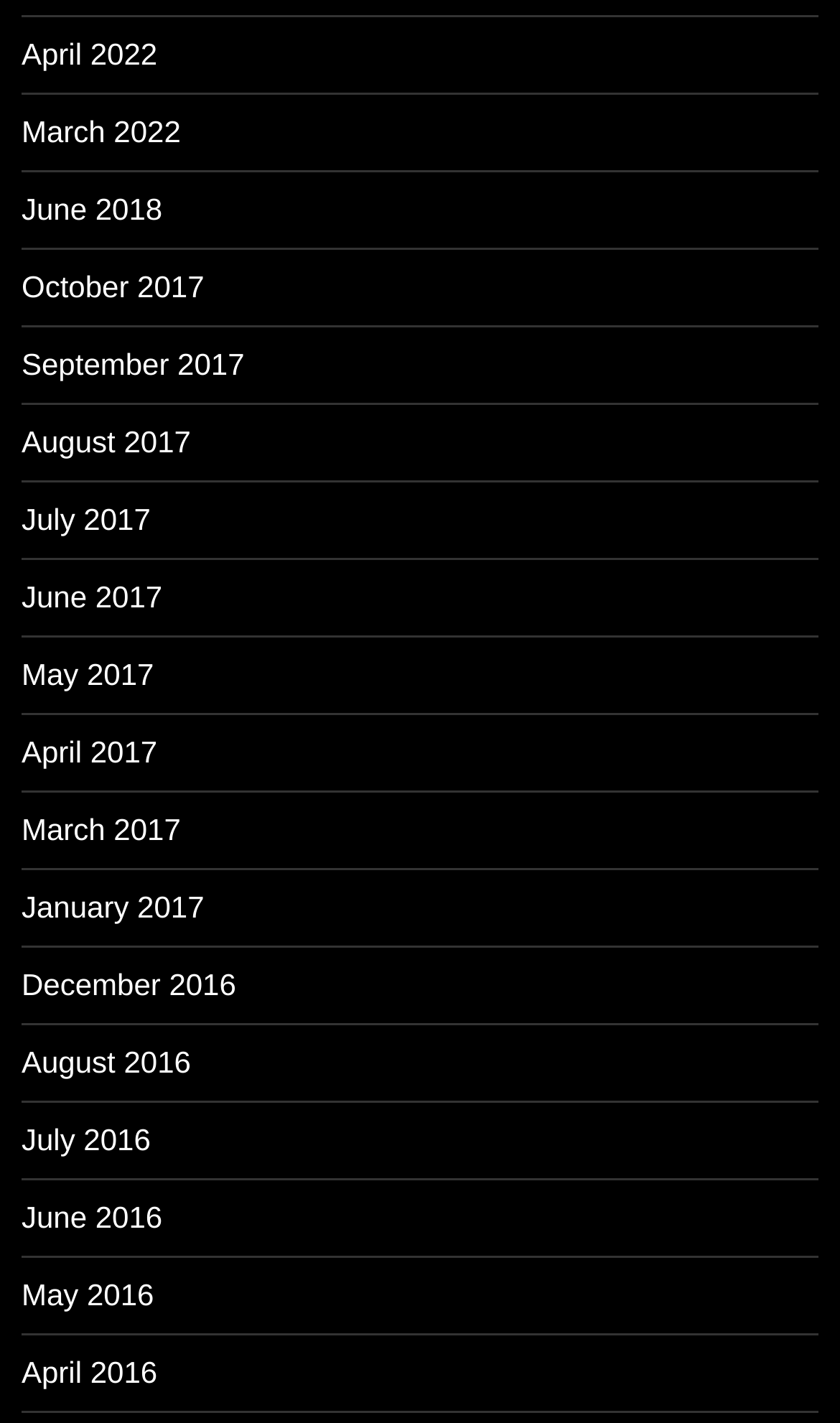Please find the bounding box coordinates for the clickable element needed to perform this instruction: "view March 2017".

[0.026, 0.571, 0.215, 0.595]